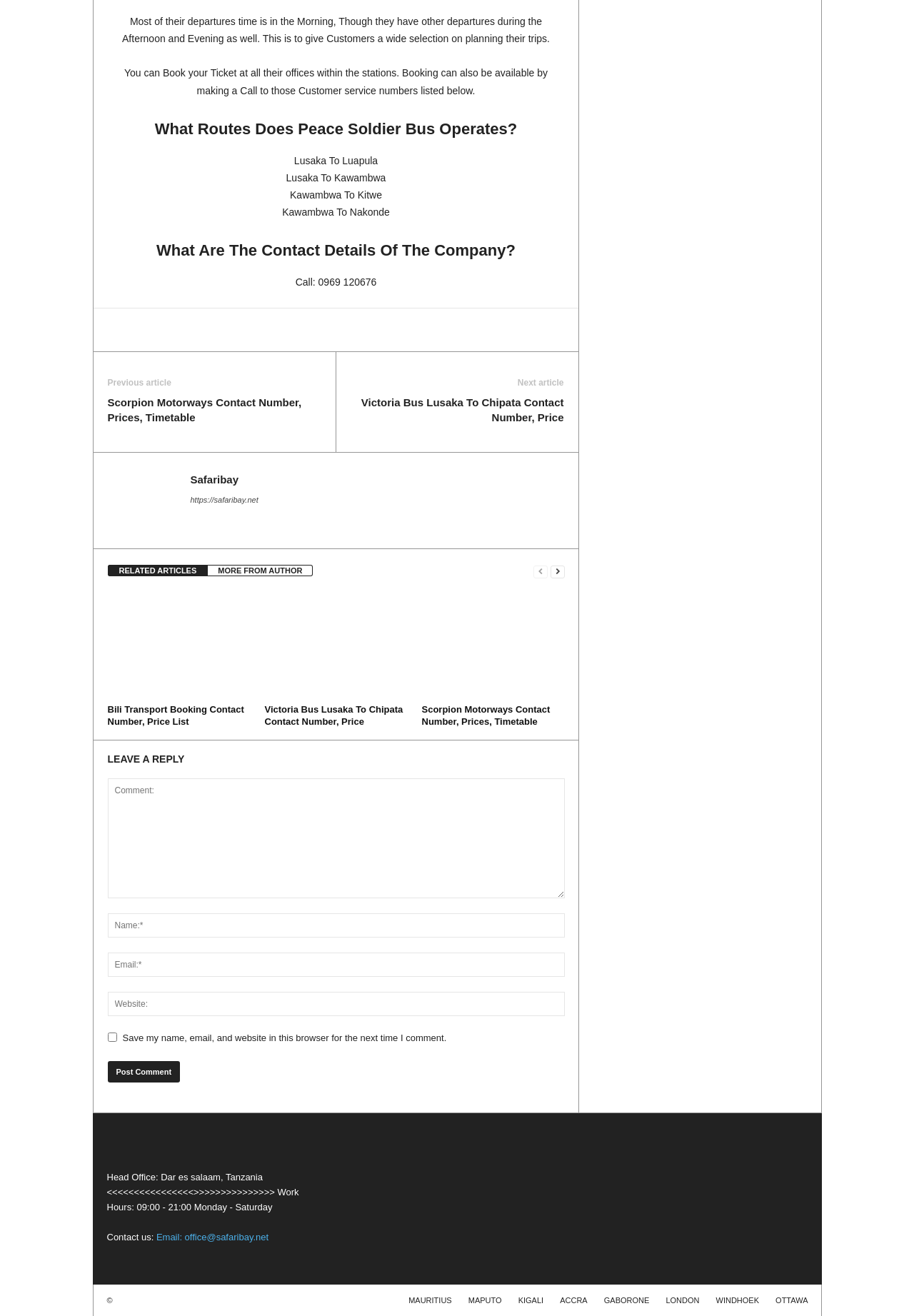Determine the bounding box coordinates of the clickable element necessary to fulfill the instruction: "Explore the topic of Research and development". Provide the coordinates as four float numbers within the 0 to 1 range, i.e., [left, top, right, bottom].

None